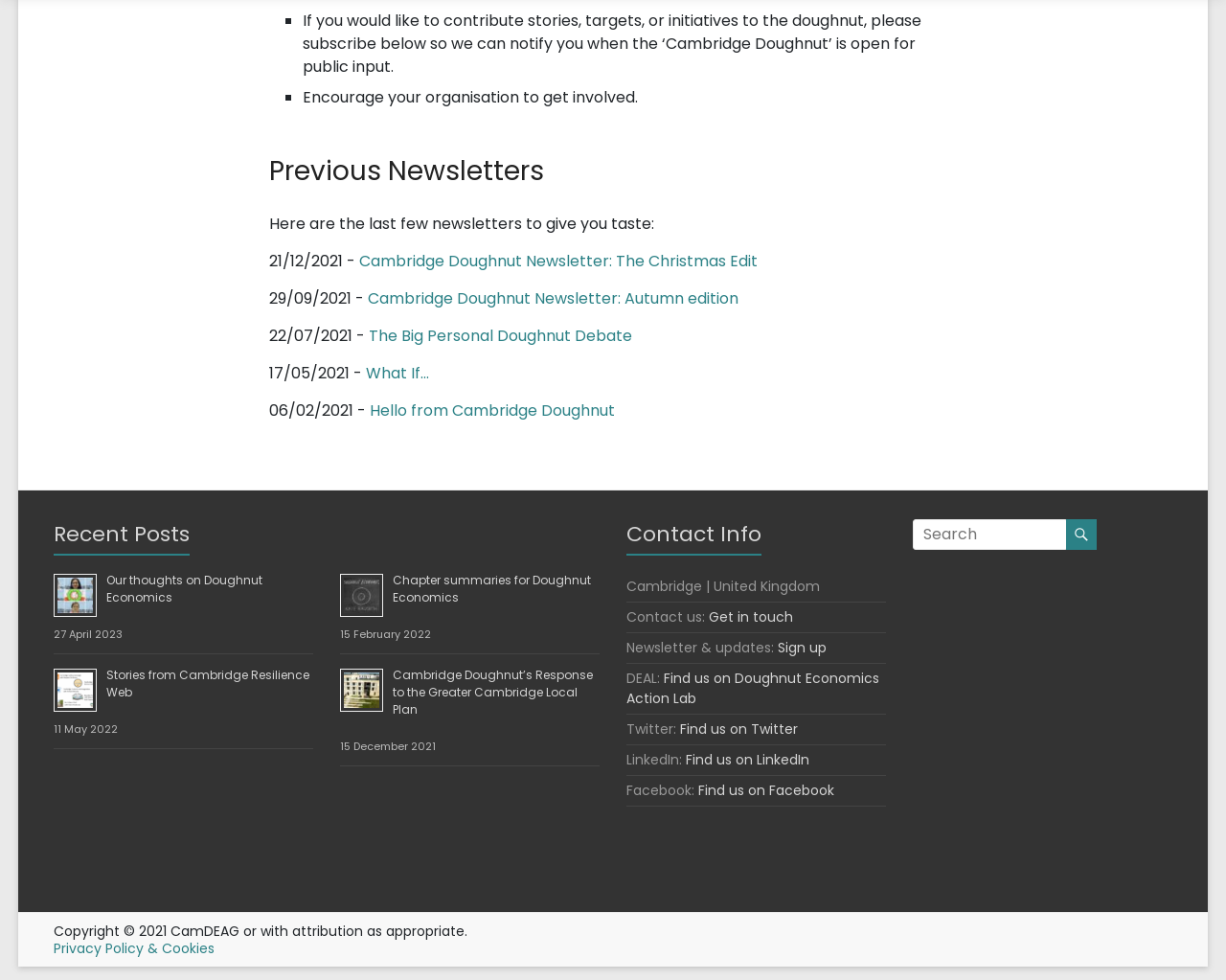Determine the bounding box for the UI element described here: "What If...".

[0.298, 0.369, 0.35, 0.392]